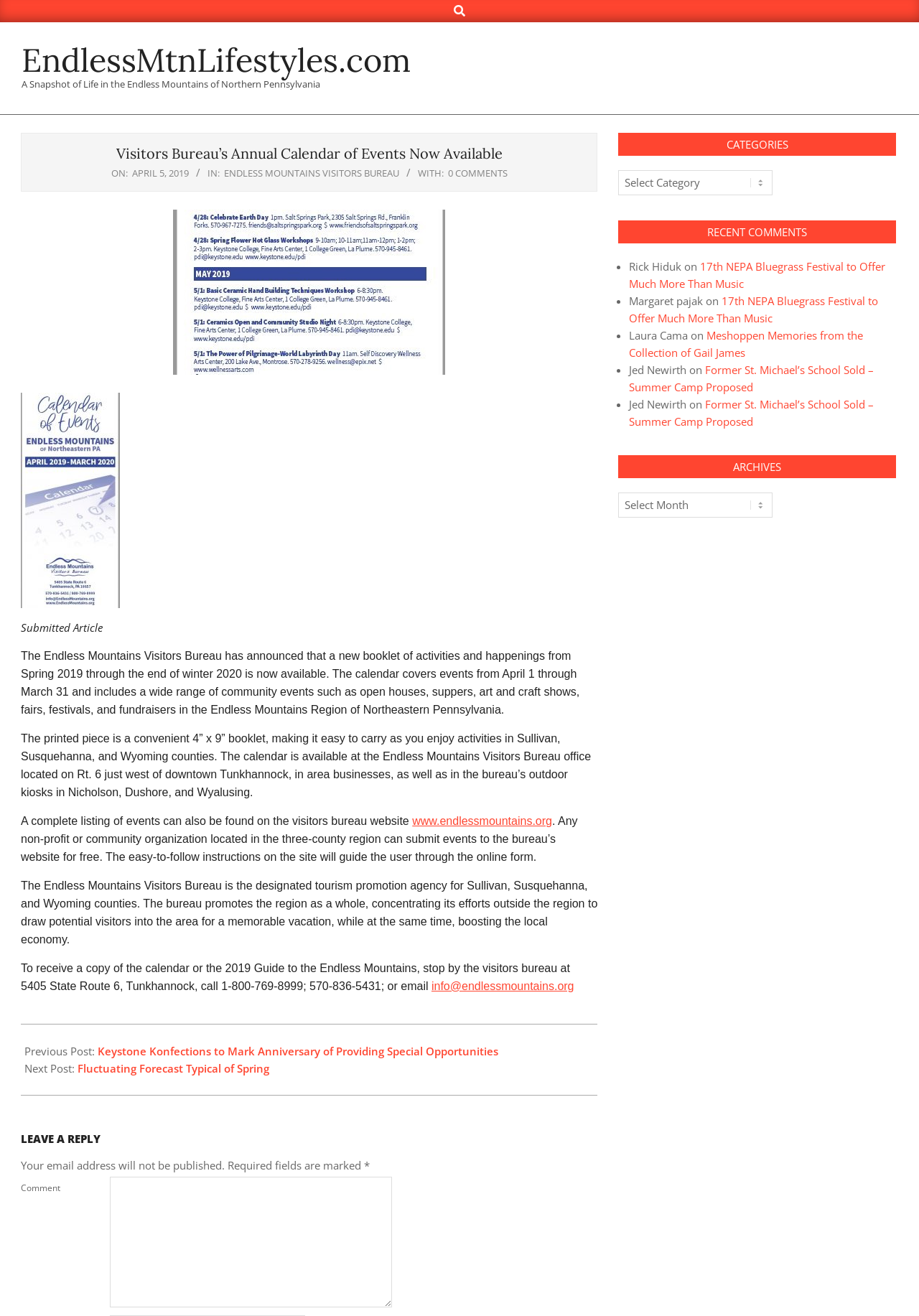How can non-profit organizations submit events to the bureau’s website?
Based on the image, answer the question in a detailed manner.

The answer can be found in the StaticText element with the text 'Any non-profit or community organization located in the three-county region can submit events to the bureau’s website for free. The easy-to-follow instructions on the site will guide the user through the online form.' which is located in the article element with the bounding box coordinates [0.023, 0.298, 0.65, 0.778].